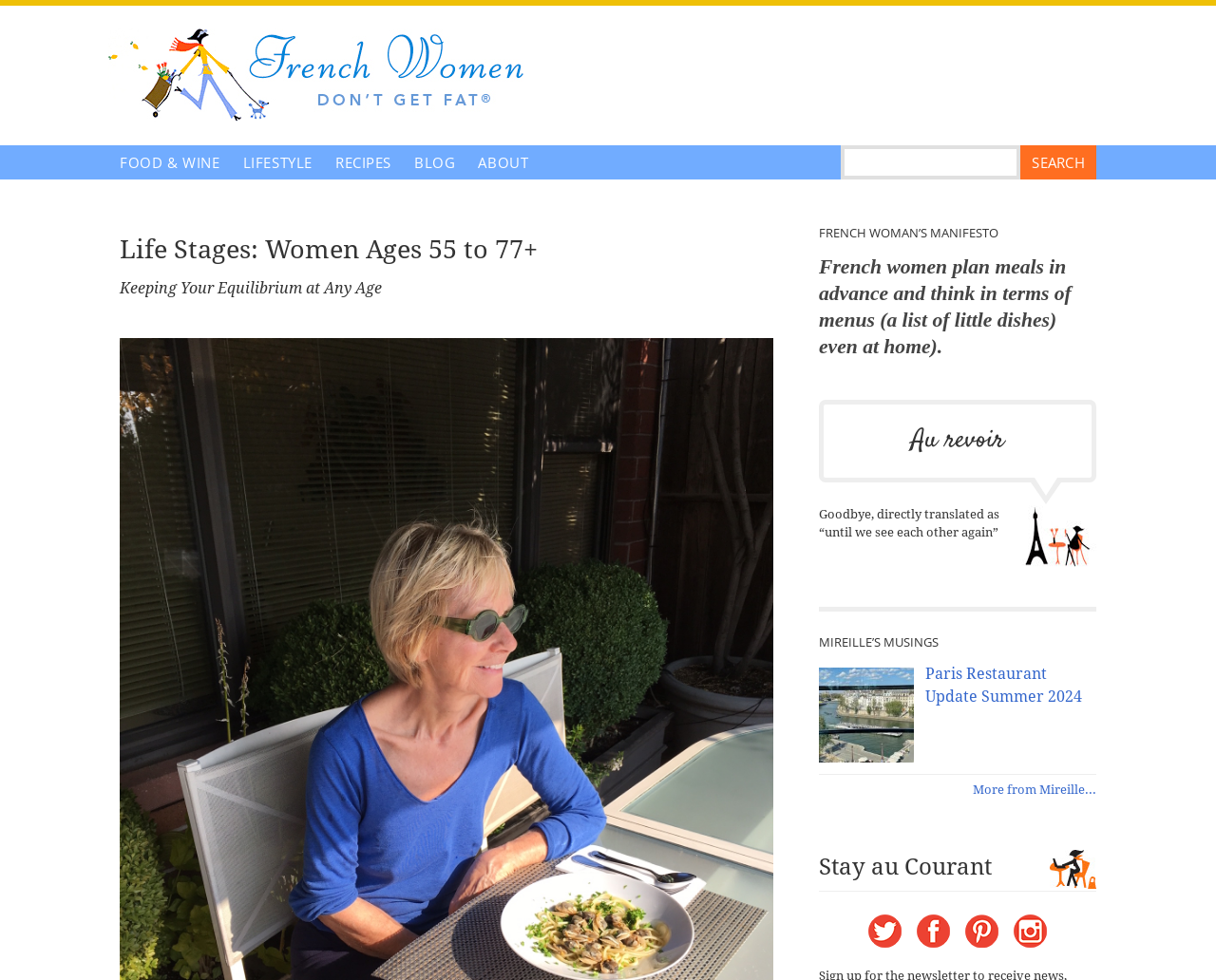Please provide the bounding box coordinates in the format (top-left x, top-left y, bottom-right x, bottom-right y). Remember, all values are floating point numbers between 0 and 1. What is the bounding box coordinate of the region described as: Food & Wine

[0.089, 0.148, 0.19, 0.183]